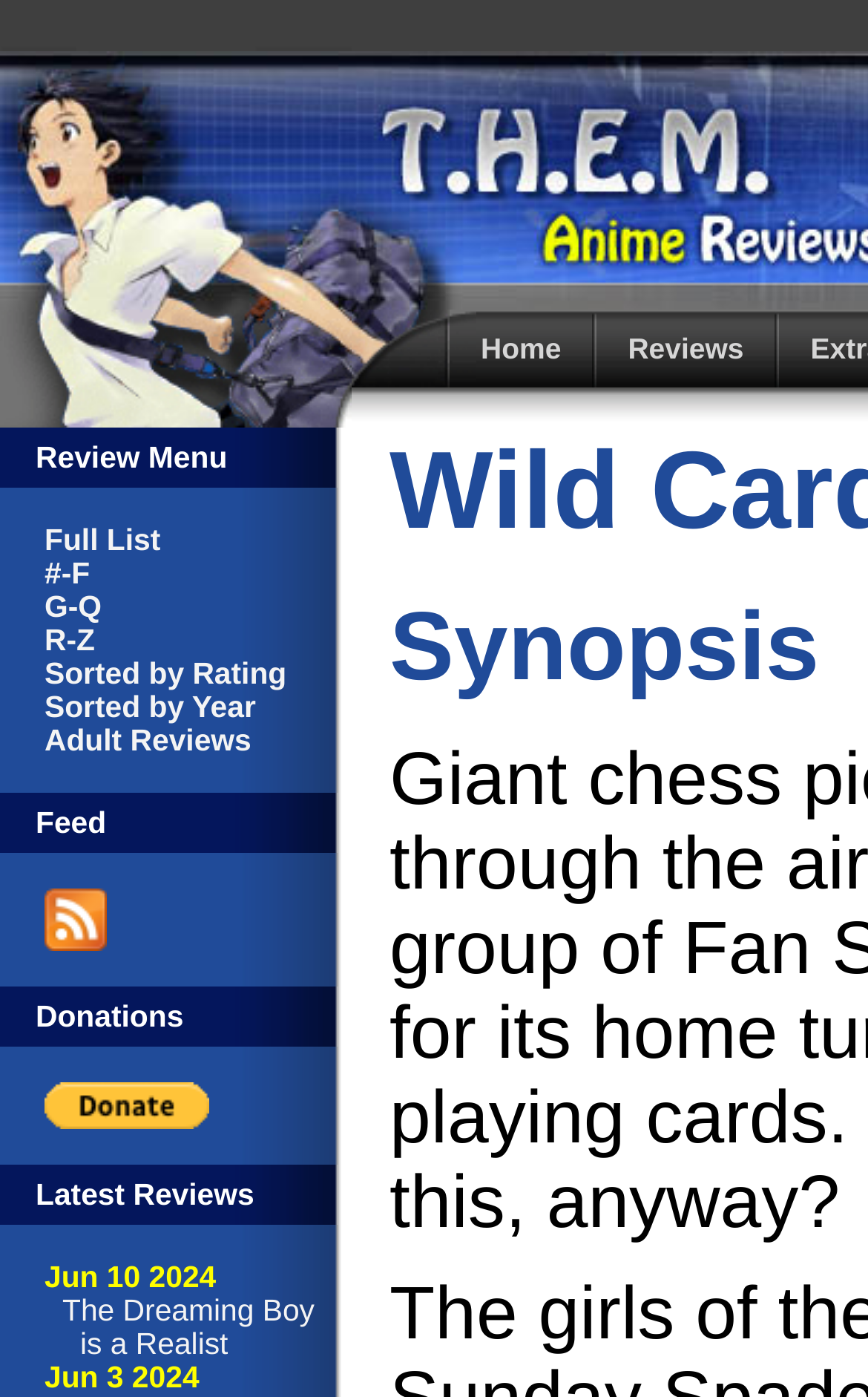Select the bounding box coordinates of the element I need to click to carry out the following instruction: "view reviews".

[0.688, 0.222, 0.893, 0.277]